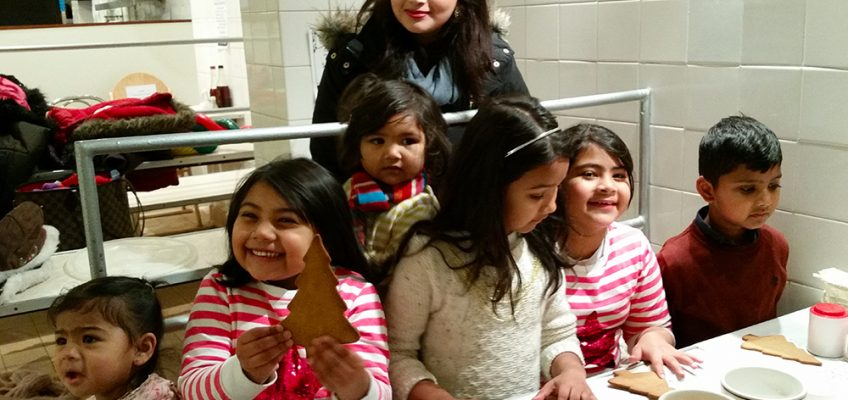Respond to the question below with a single word or phrase: What is the shape of the cookie held by the girl?

Christmas tree